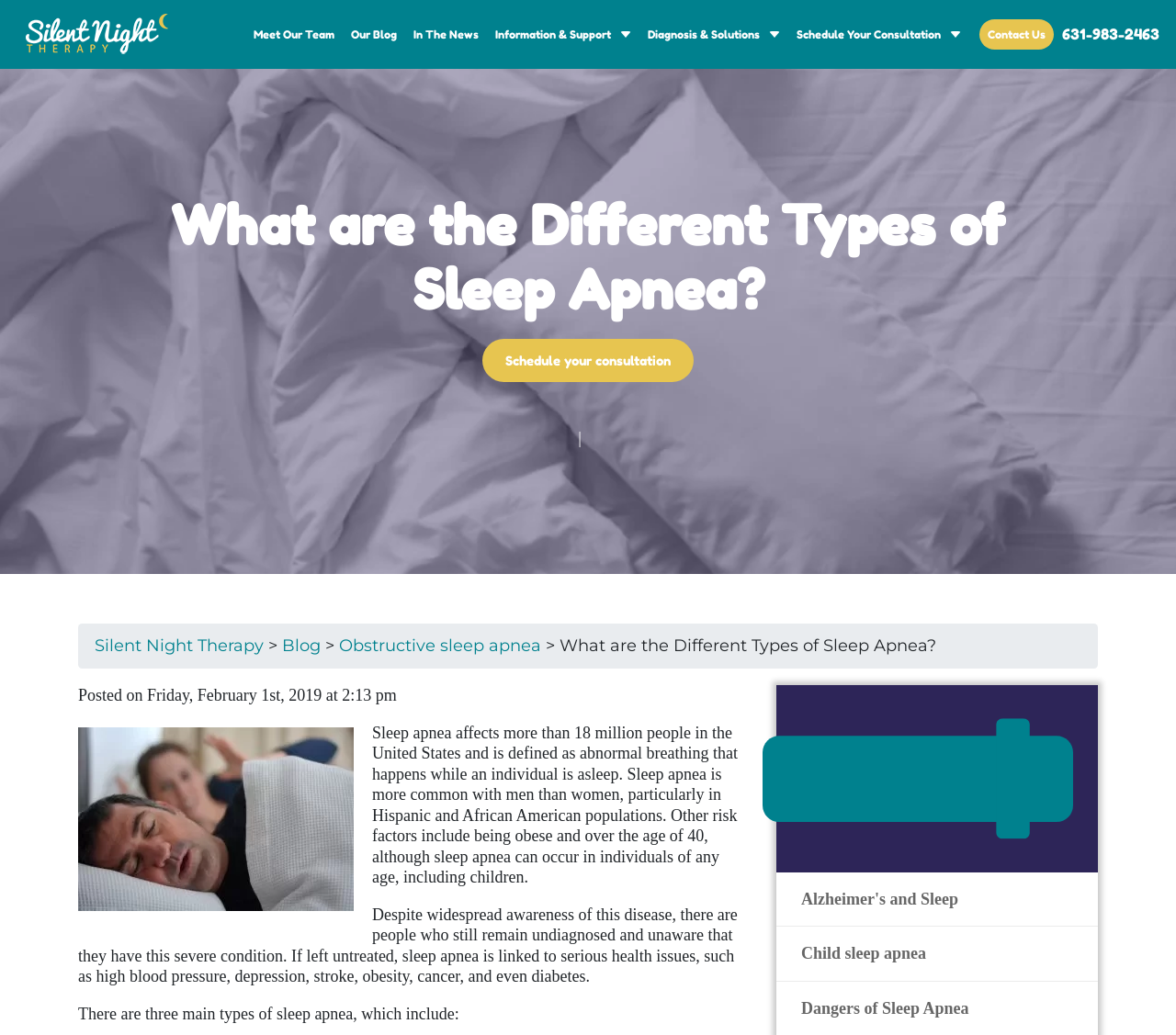Identify the bounding box coordinates of the element to click to follow this instruction: 'Learn about obstructive sleep apnea'. Ensure the coordinates are four float values between 0 and 1, provided as [left, top, right, bottom].

[0.288, 0.626, 0.46, 0.646]